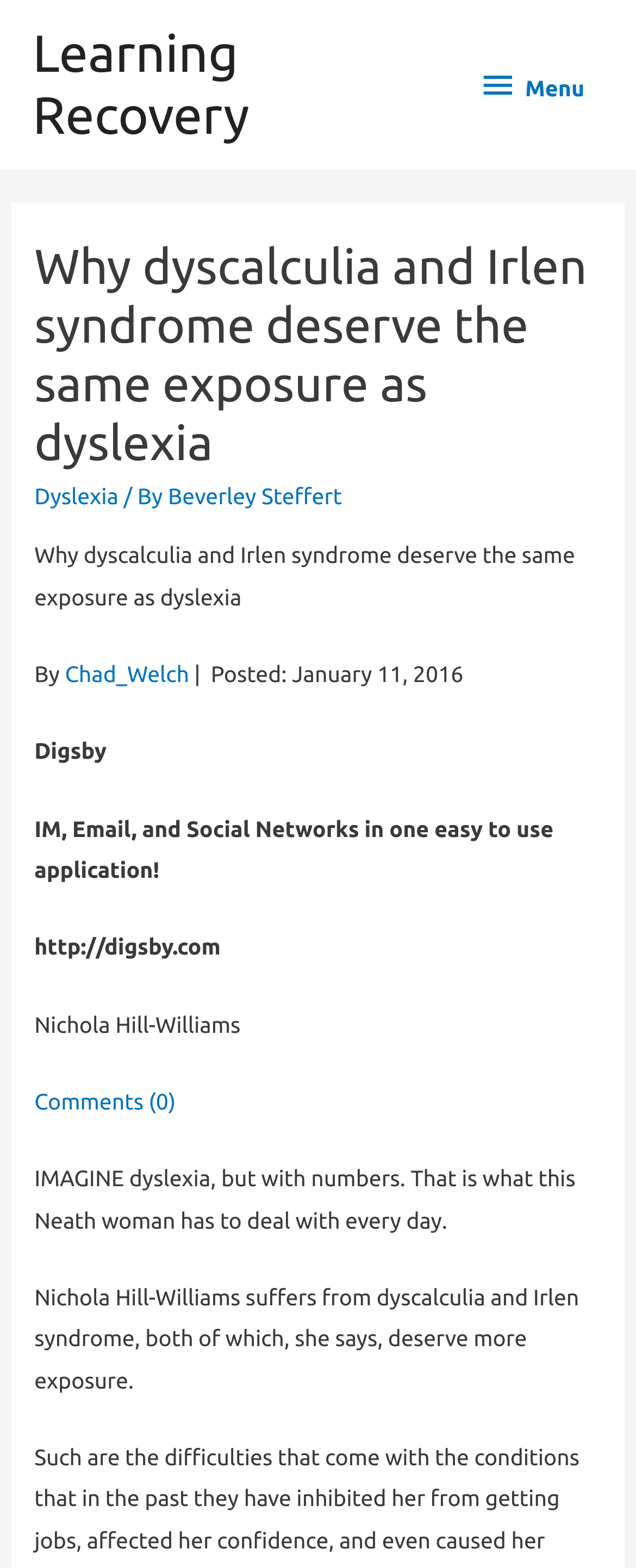Identify the bounding box of the HTML element described here: "Learning Recovery". Provide the coordinates as four float numbers between 0 and 1: [left, top, right, bottom].

[0.051, 0.015, 0.392, 0.093]